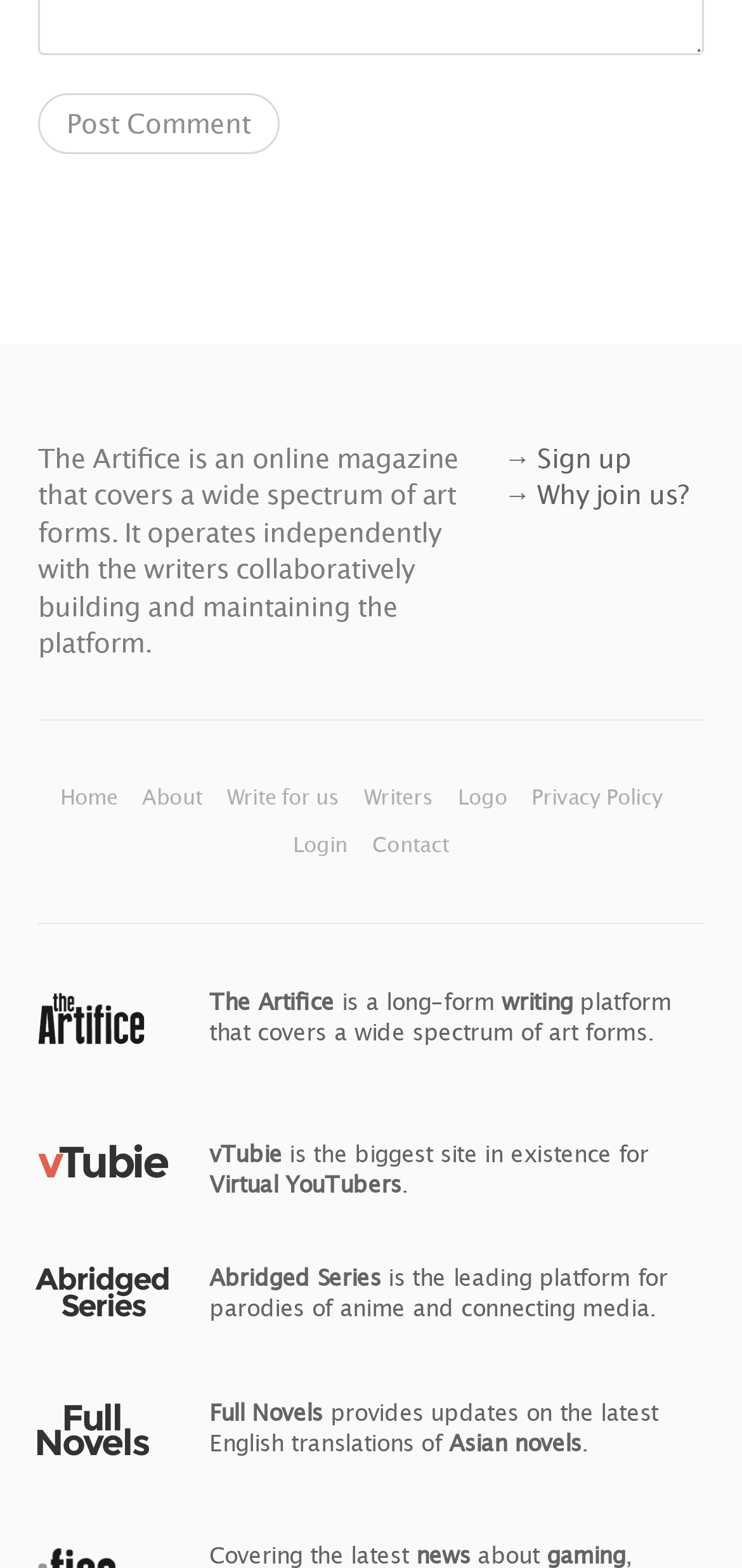How many links are there in the top navigation bar?
Provide an in-depth and detailed answer to the question.

The top navigation bar contains links to 'Home', 'About', 'Write for us', 'Writers', 'Logo', and 'Privacy Policy'. These links are arranged horizontally and are located near the top of the webpage.